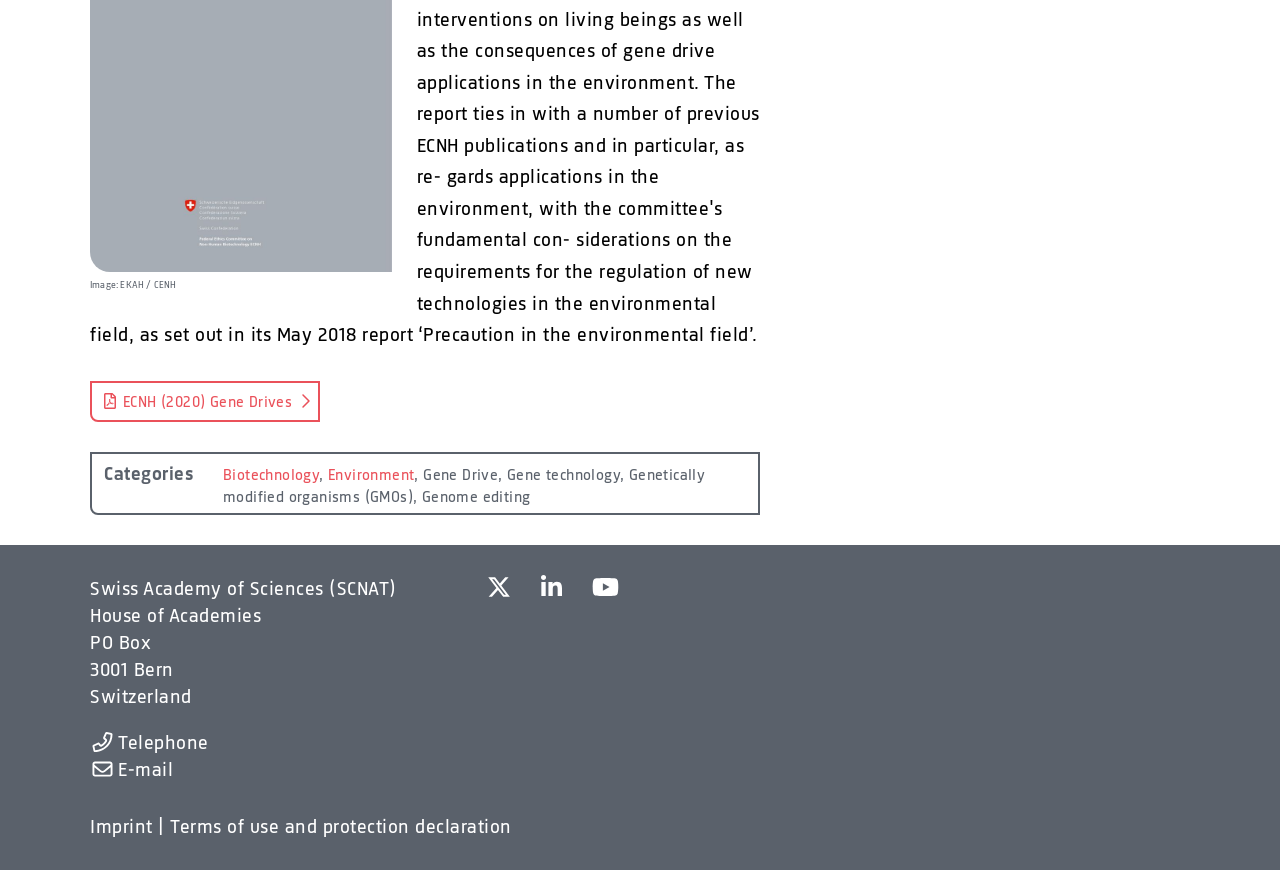Give a short answer using one word or phrase for the question:
What is the address of the Swiss Academy of Sciences?

PO Box 3001 Bern, Switzerland